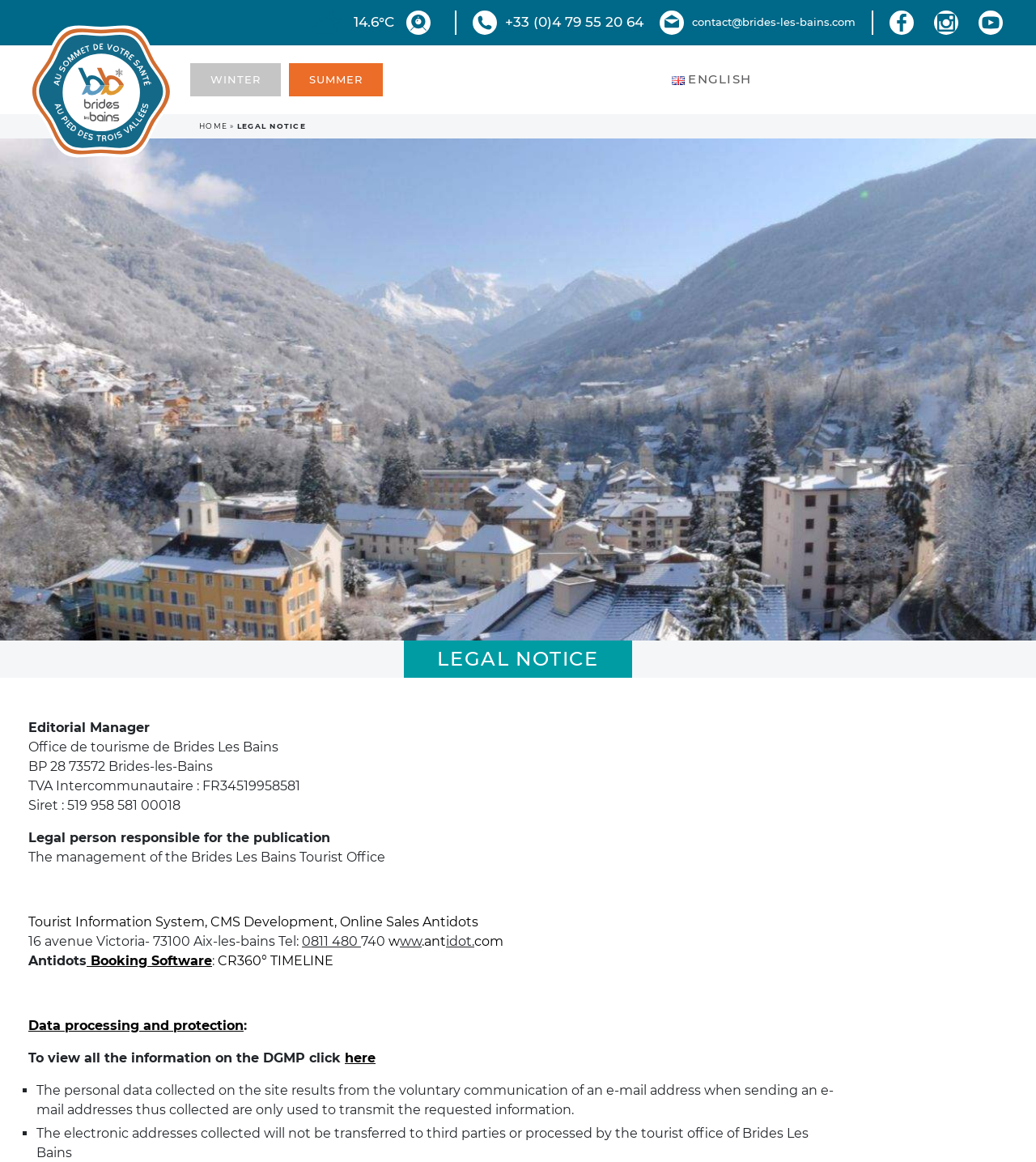Given the description parent_node: WINTER, predict the bounding box coordinates of the UI element. Ensure the coordinates are in the format (top-left x, top-left y, bottom-right x, bottom-right y) and all values are between 0 and 1.

[0.027, 0.018, 0.168, 0.139]